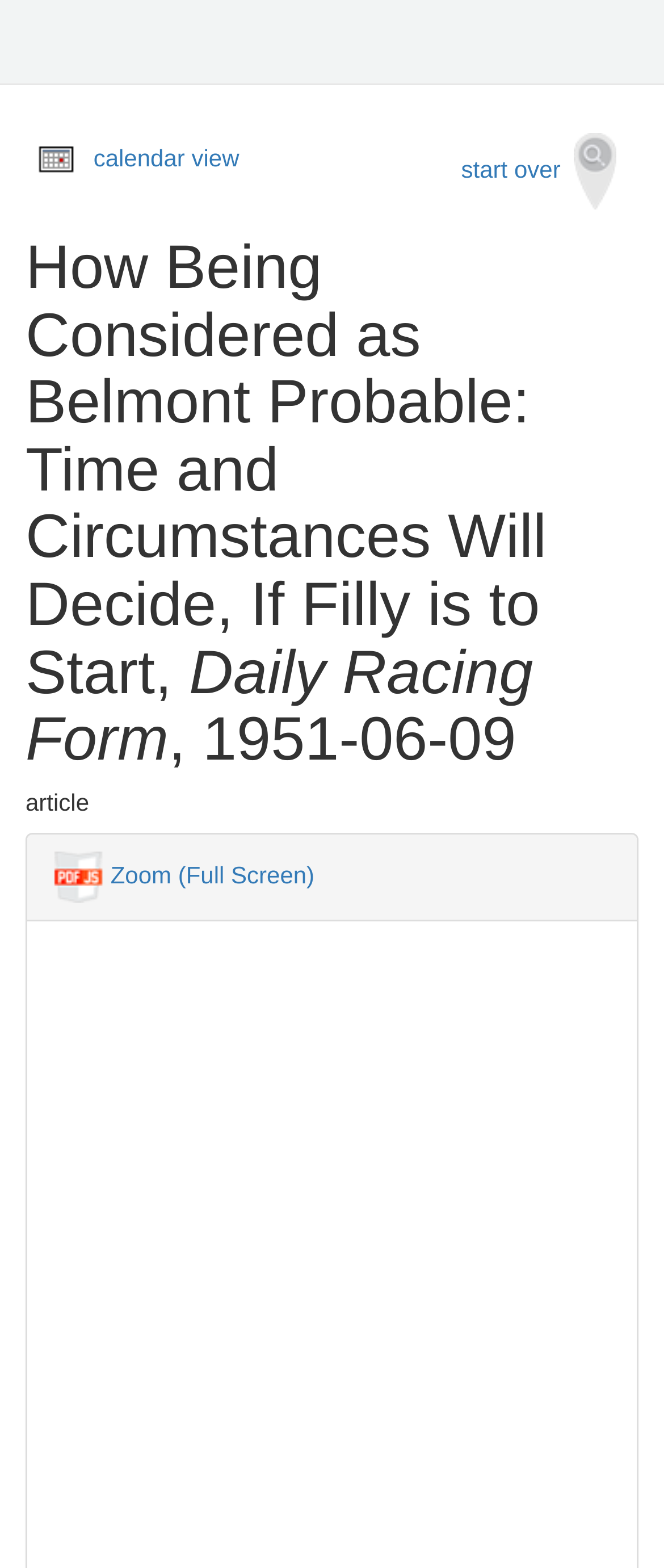What is the function of the 'Zoom (Full Screen)' link?
Please give a well-detailed answer to the question.

I found a link element with the text 'Zoom (Full Screen)', which suggests that clicking on this link will zoom the article to full screen, likely to provide a better reading experience.